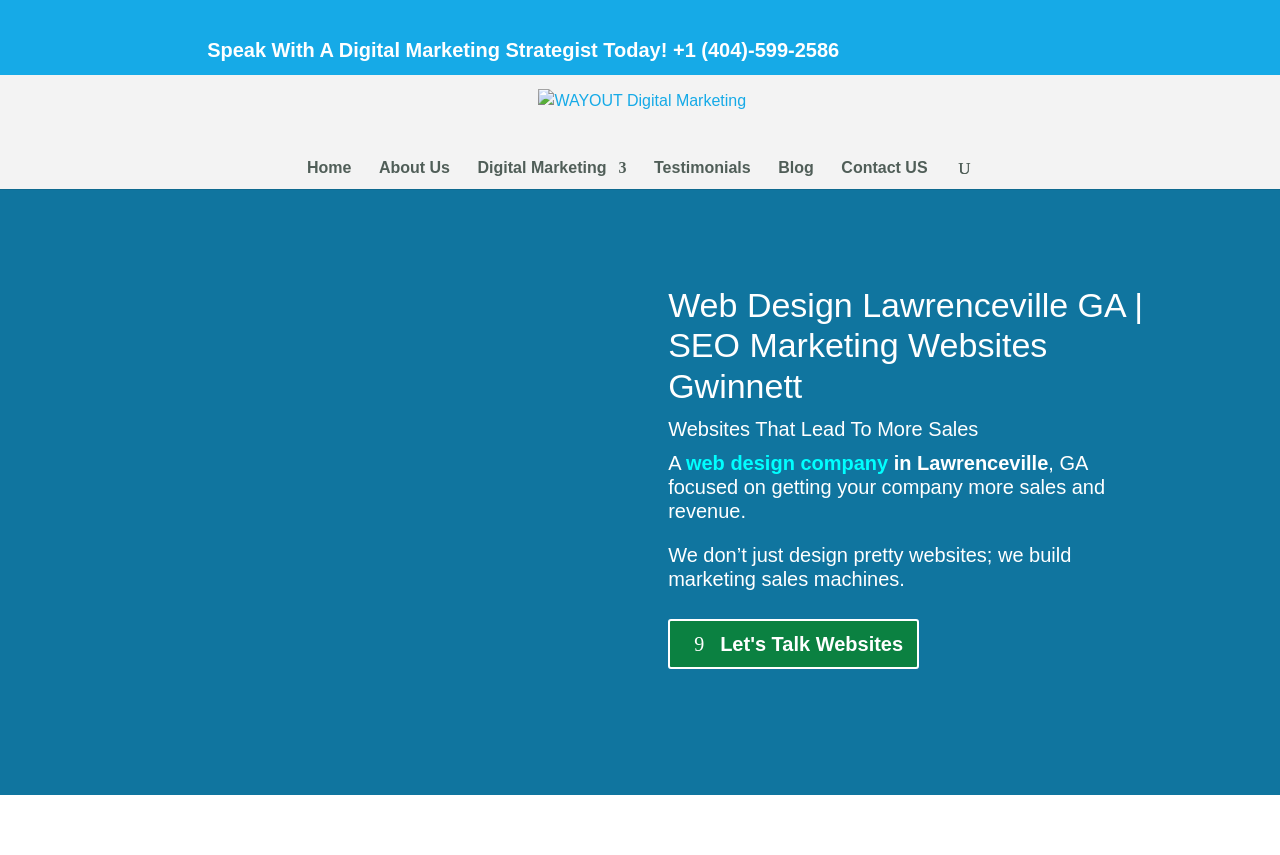Please find the bounding box coordinates (top-left x, top-left y, bottom-right x, bottom-right y) in the screenshot for the UI element described as follows: About Us

[0.296, 0.188, 0.352, 0.221]